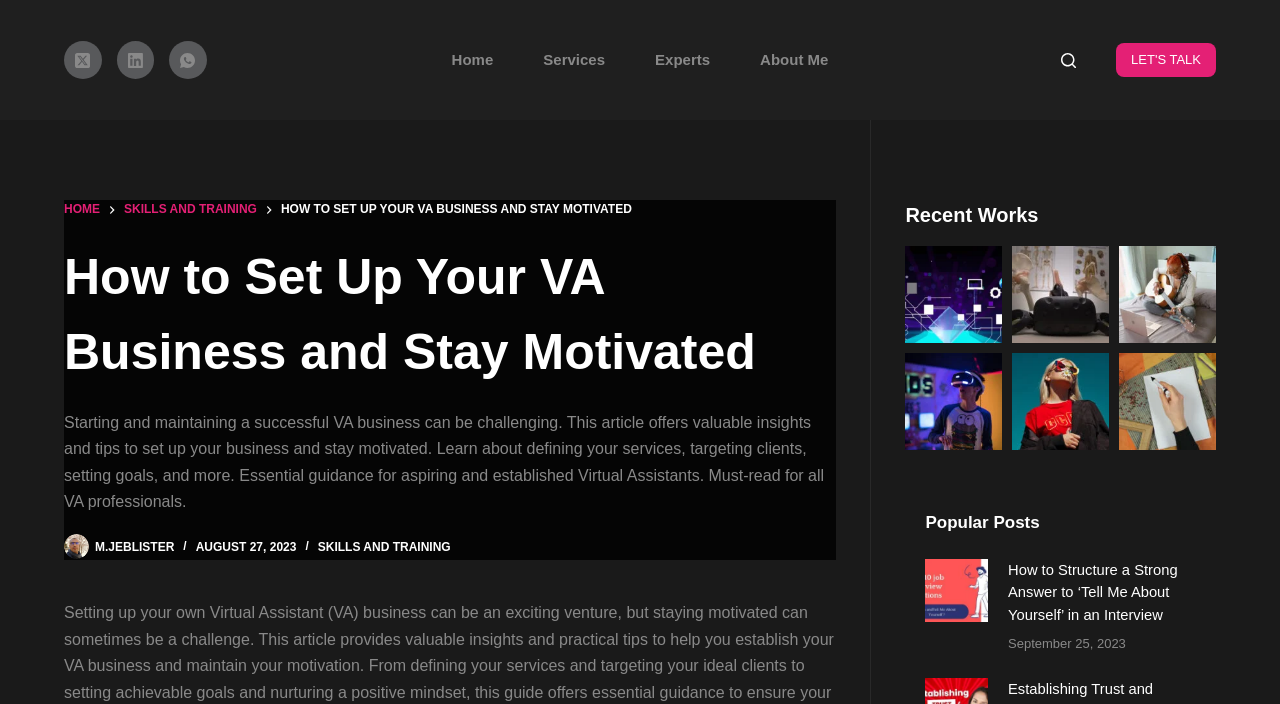Can you determine the bounding box coordinates of the area that needs to be clicked to fulfill the following instruction: "Contact the author through WhatsApp"?

[0.132, 0.059, 0.161, 0.112]